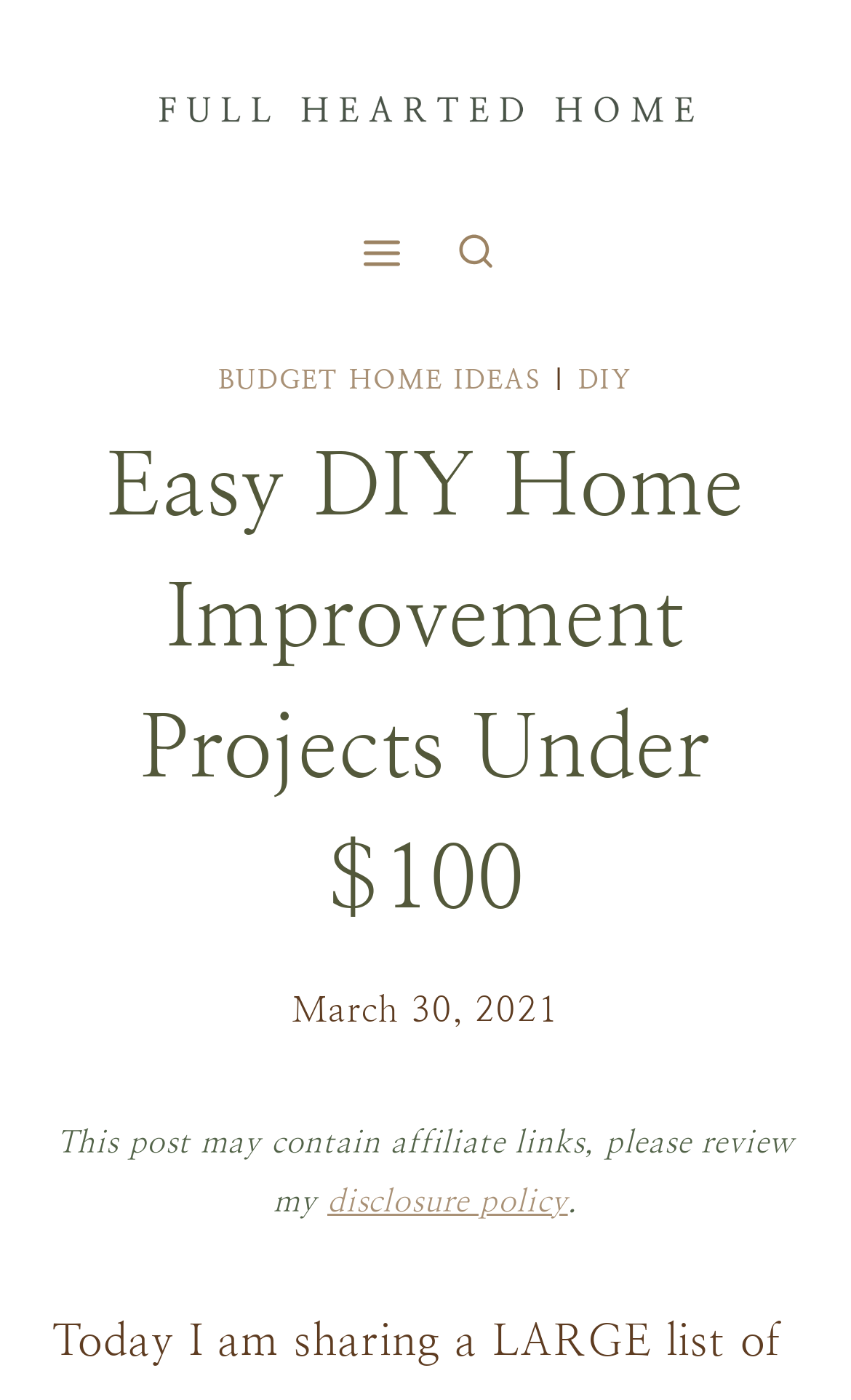Give a one-word or one-phrase response to the question:
What is the purpose of the search form?

to search